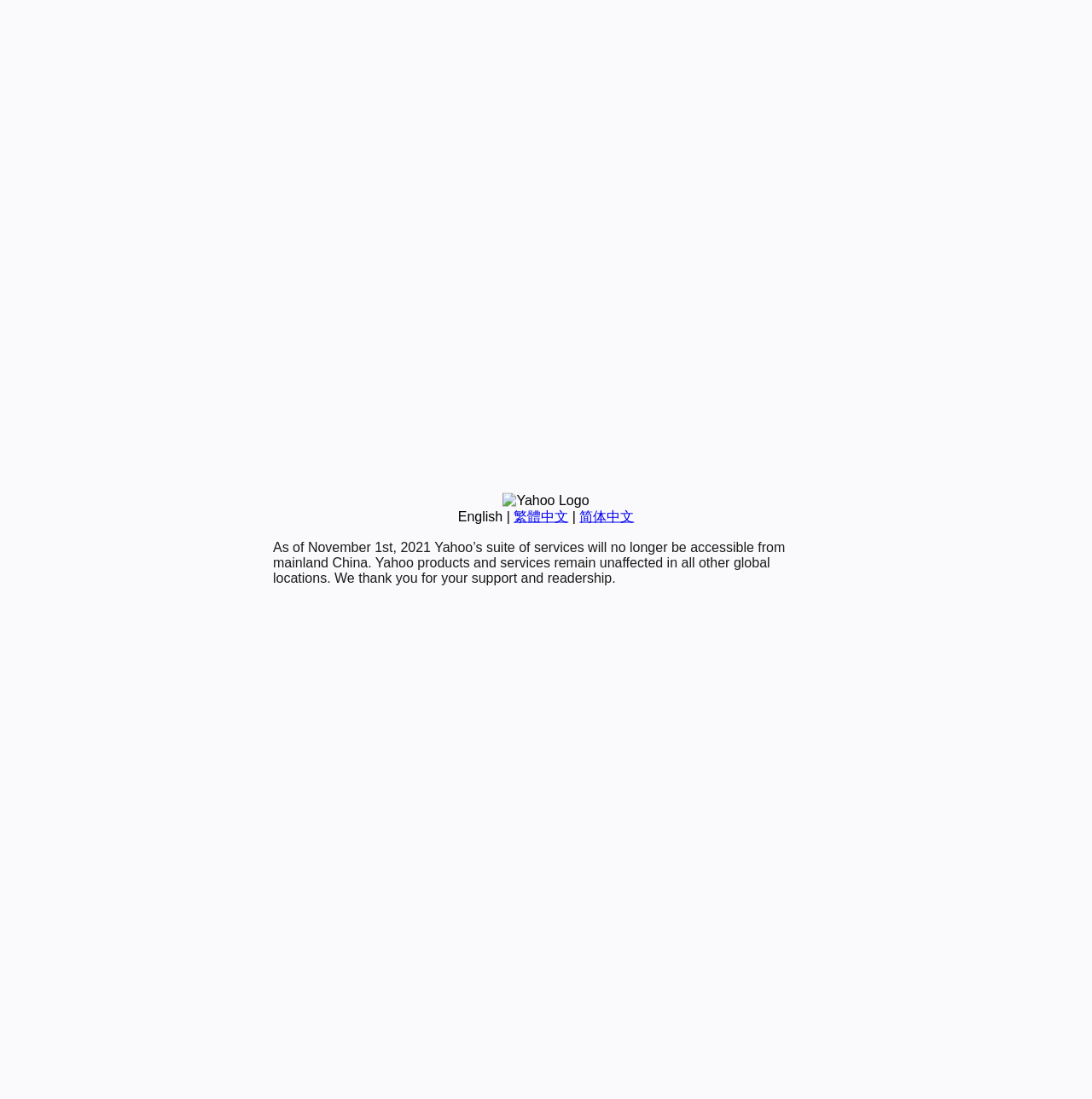Please provide the bounding box coordinates for the UI element as described: "English". The coordinates must be four floats between 0 and 1, represented as [left, top, right, bottom].

[0.419, 0.463, 0.46, 0.476]